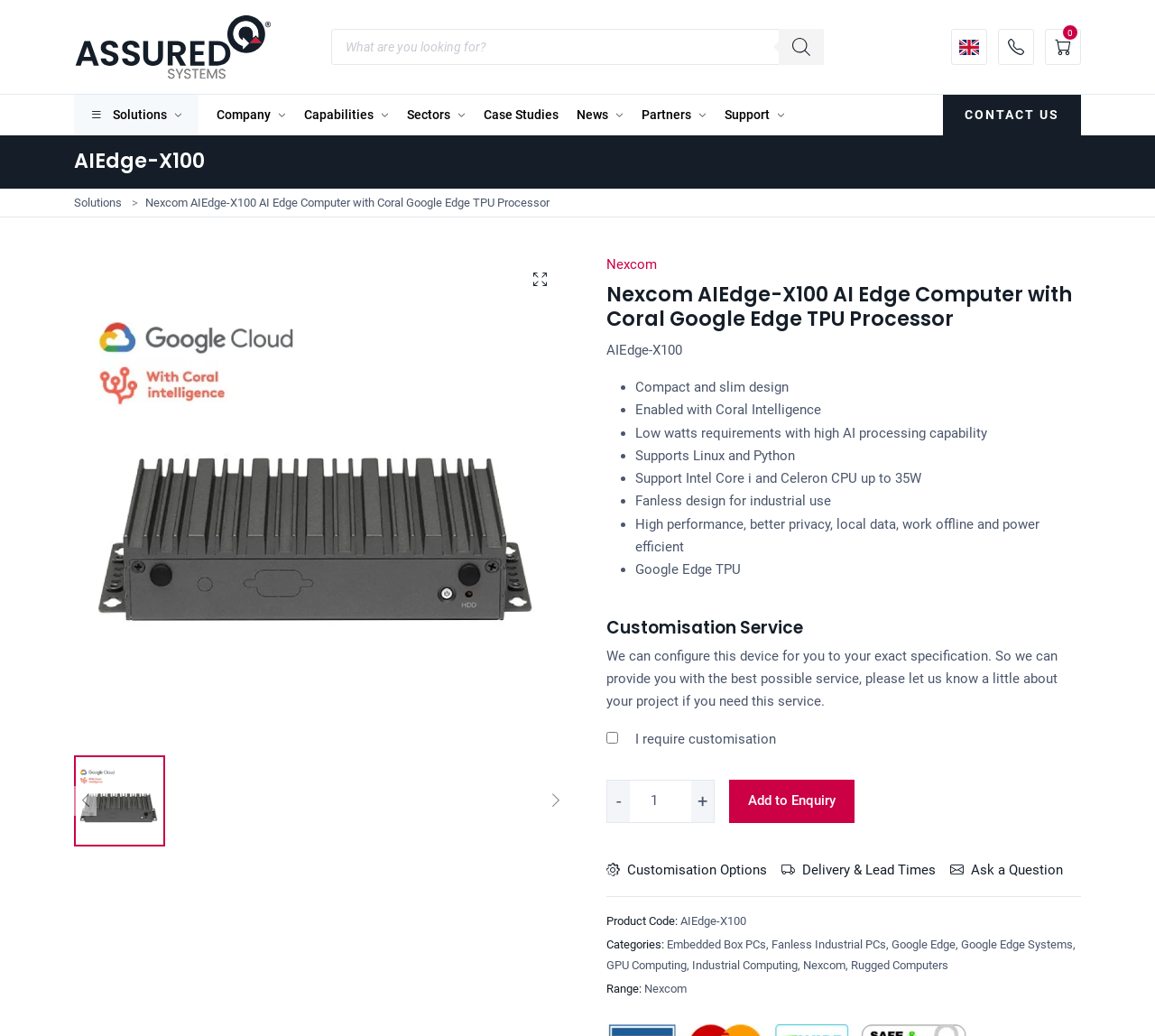What is the name of the AI Edge Computer?
Examine the image and provide an in-depth answer to the question.

The name of the AI Edge Computer can be found in the heading 'AIEdge-X100' and also in the link 'Nexcom AIEdge-X100 AI Edge Computer with Coral Google Edge TPU Processor'.